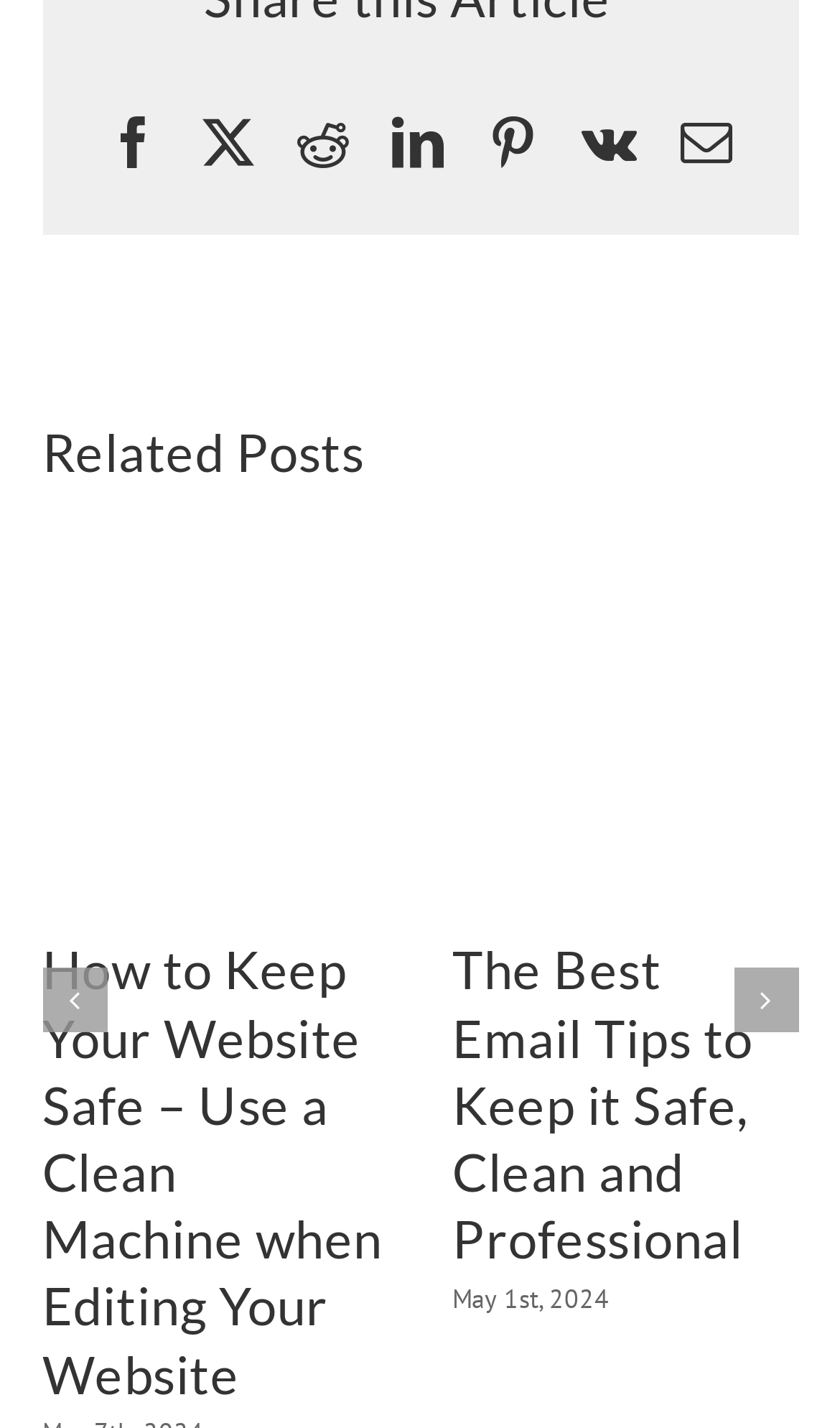Please determine the bounding box coordinates of the clickable area required to carry out the following instruction: "Check out Shopping". The coordinates must be four float numbers between 0 and 1, represented as [left, top, right, bottom].

None